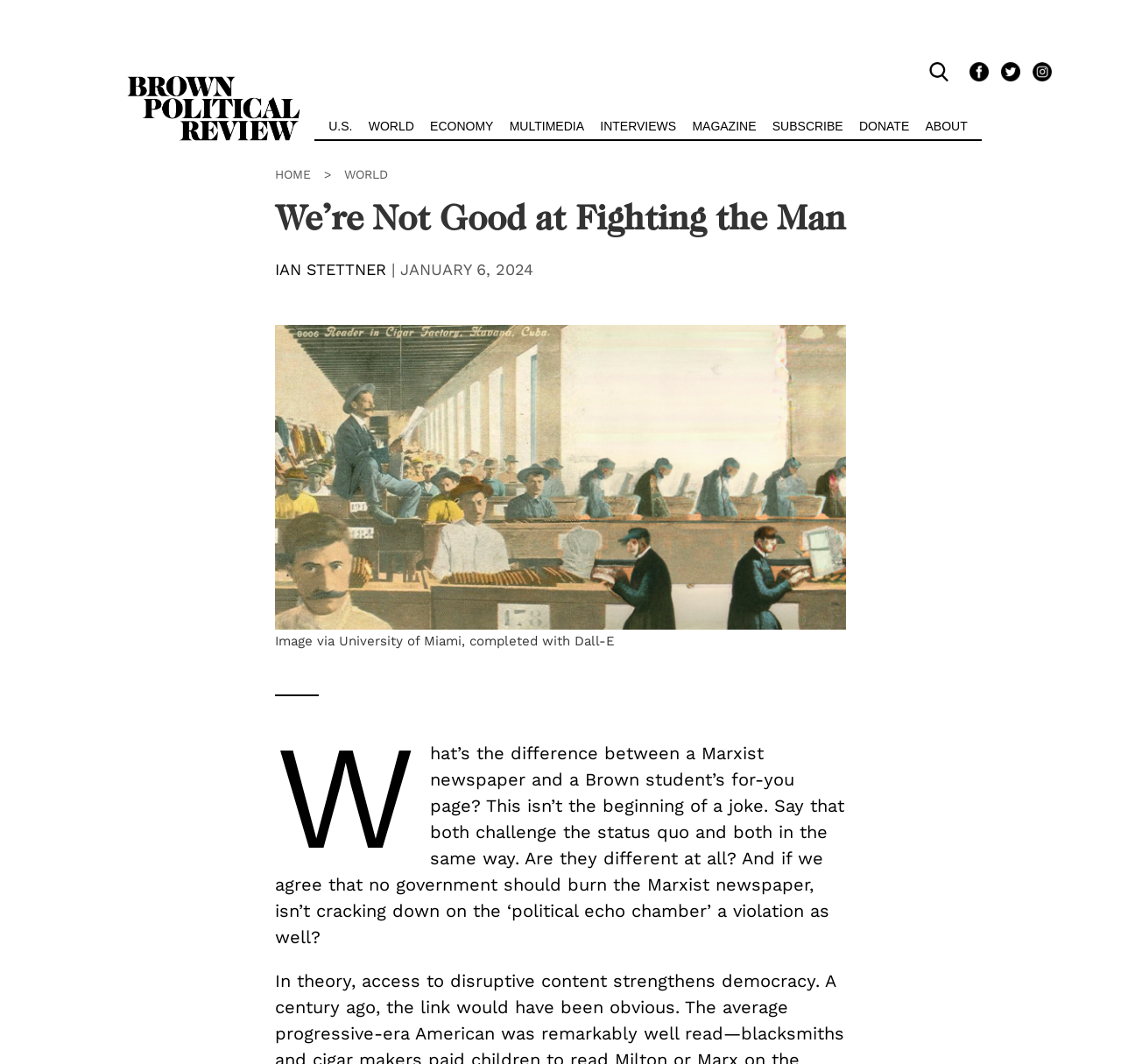Please identify the bounding box coordinates of the region to click in order to complete the task: "search for something". The coordinates must be four float numbers between 0 and 1, specified as [left, top, right, bottom].

[0.829, 0.058, 0.854, 0.077]